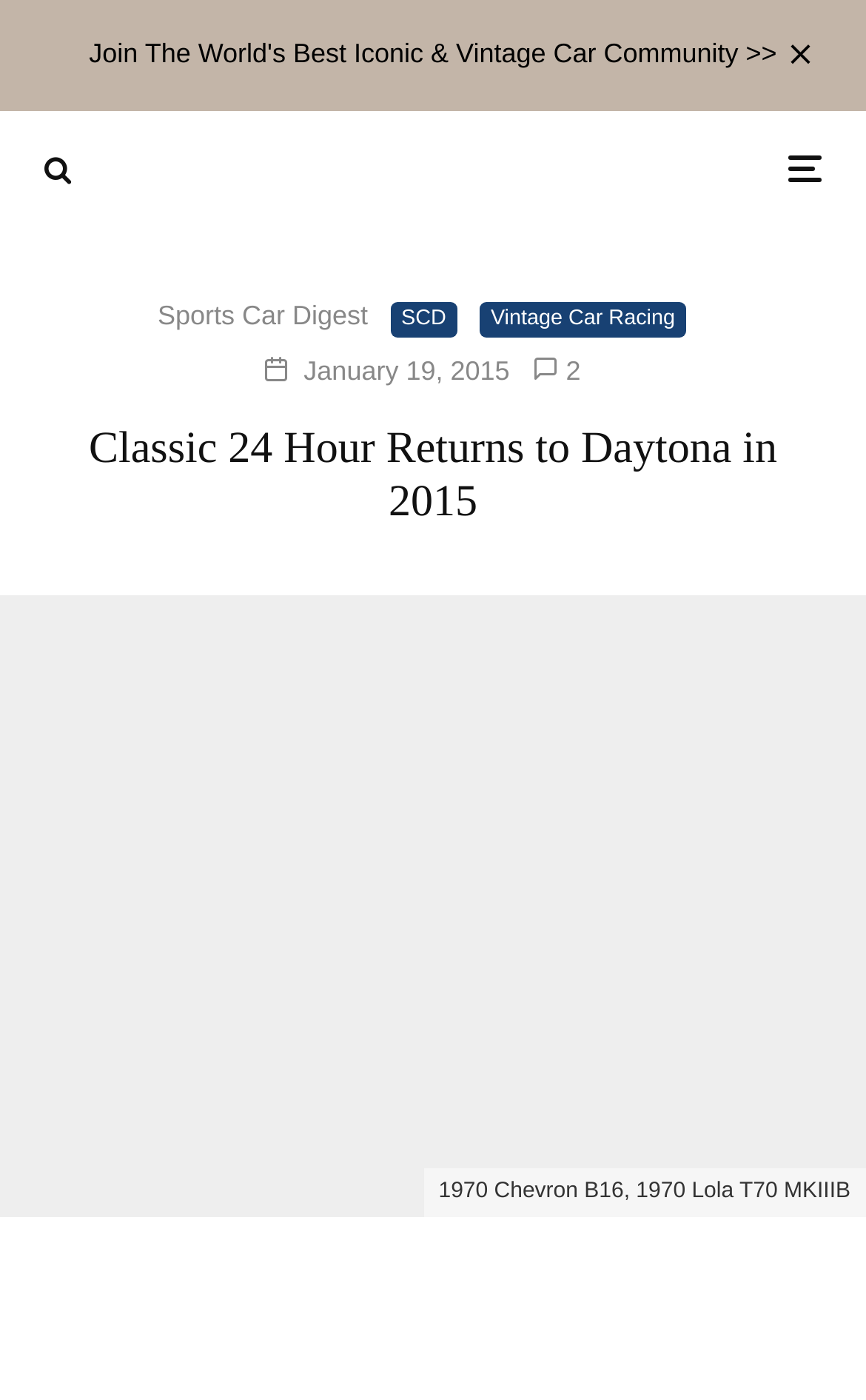Determine the heading of the webpage and extract its text content.

Classic 24 Hour Returns to Daytona in 2015